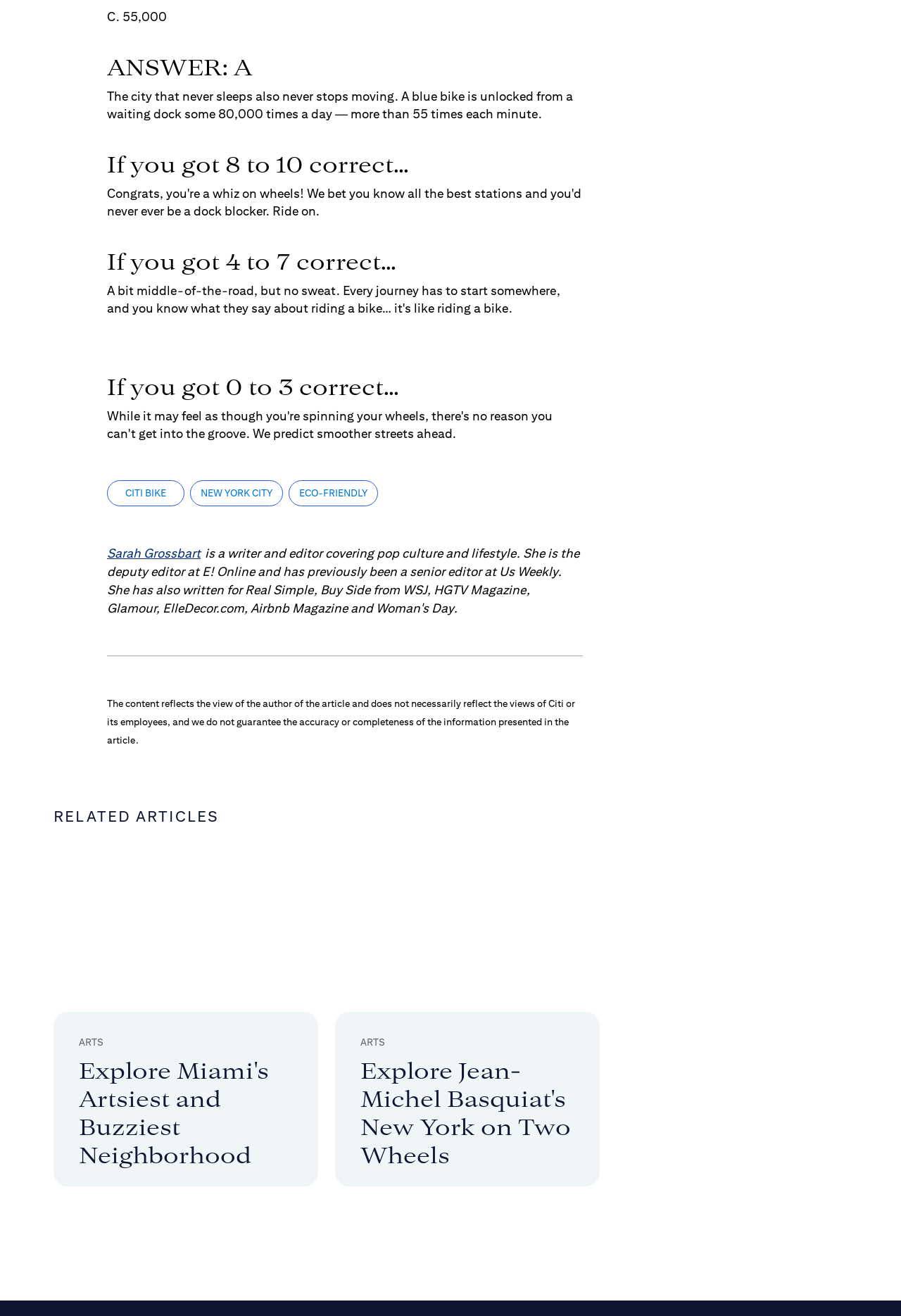Please identify the bounding box coordinates of the clickable area that will allow you to execute the instruction: "Click on NEW YORK CITY".

[0.212, 0.587, 0.313, 0.606]